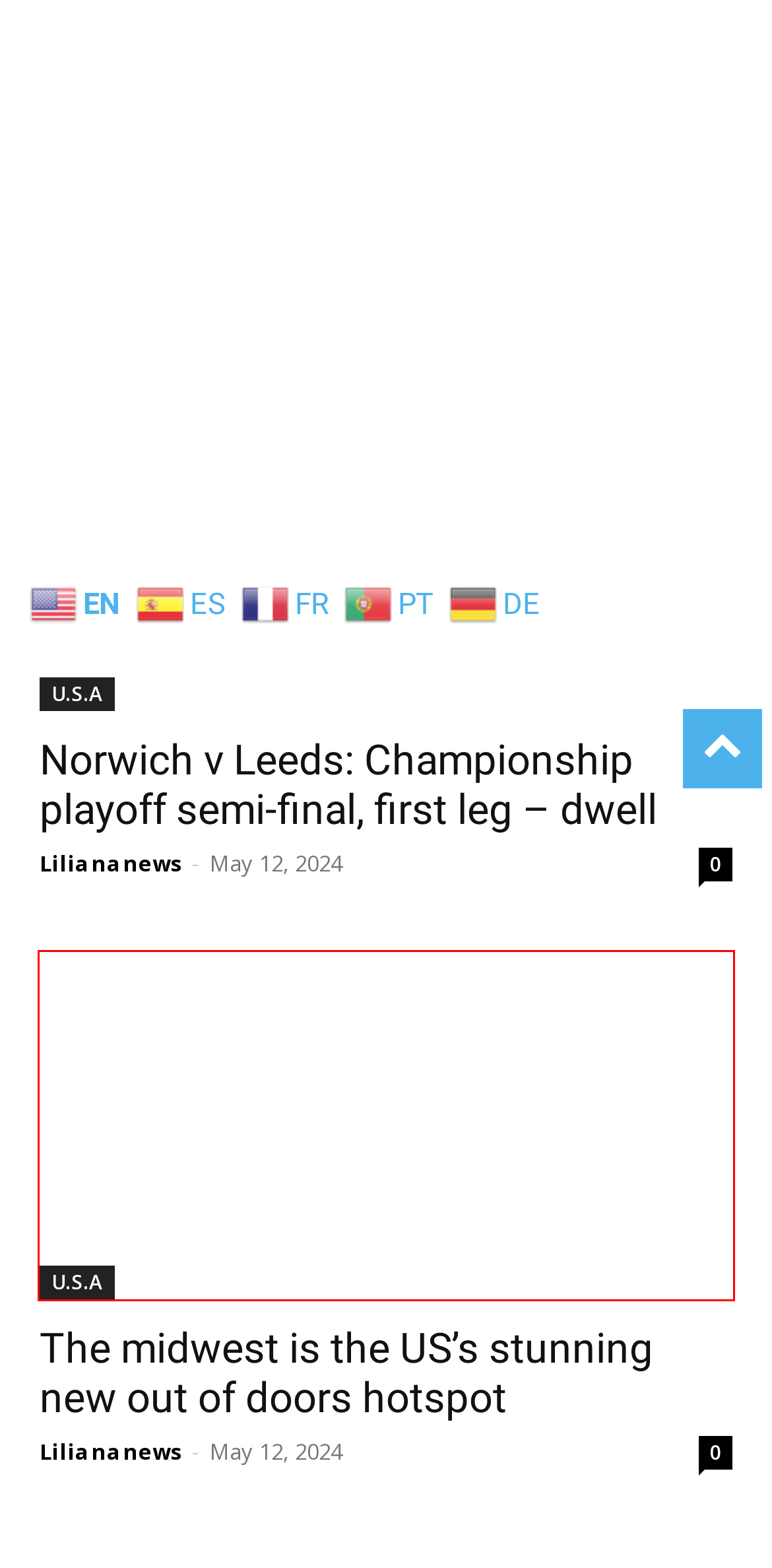You are given a screenshot depicting a webpage with a red bounding box around a UI element. Select the description that best corresponds to the new webpage after clicking the selected element. Here are the choices:
A. AGENDA 2030 | Liliana News
B. LILIANA’S TOP NEWS | Liliana News
C. NEXT CATASTROPHE | Liliana News
D. Norwich v Leeds: Championship playoff semi-final, first leg – dwell | Liliana News
E. HEALTH | Liliana News
F. The midwest is the US’s stunning new out of doors hotspot | Liliana News
G. BREAKING NEWS | Liliana News
H. Lack of fowl flu testing could also be hiding true unfold of virus on US farms | Liliana News

F